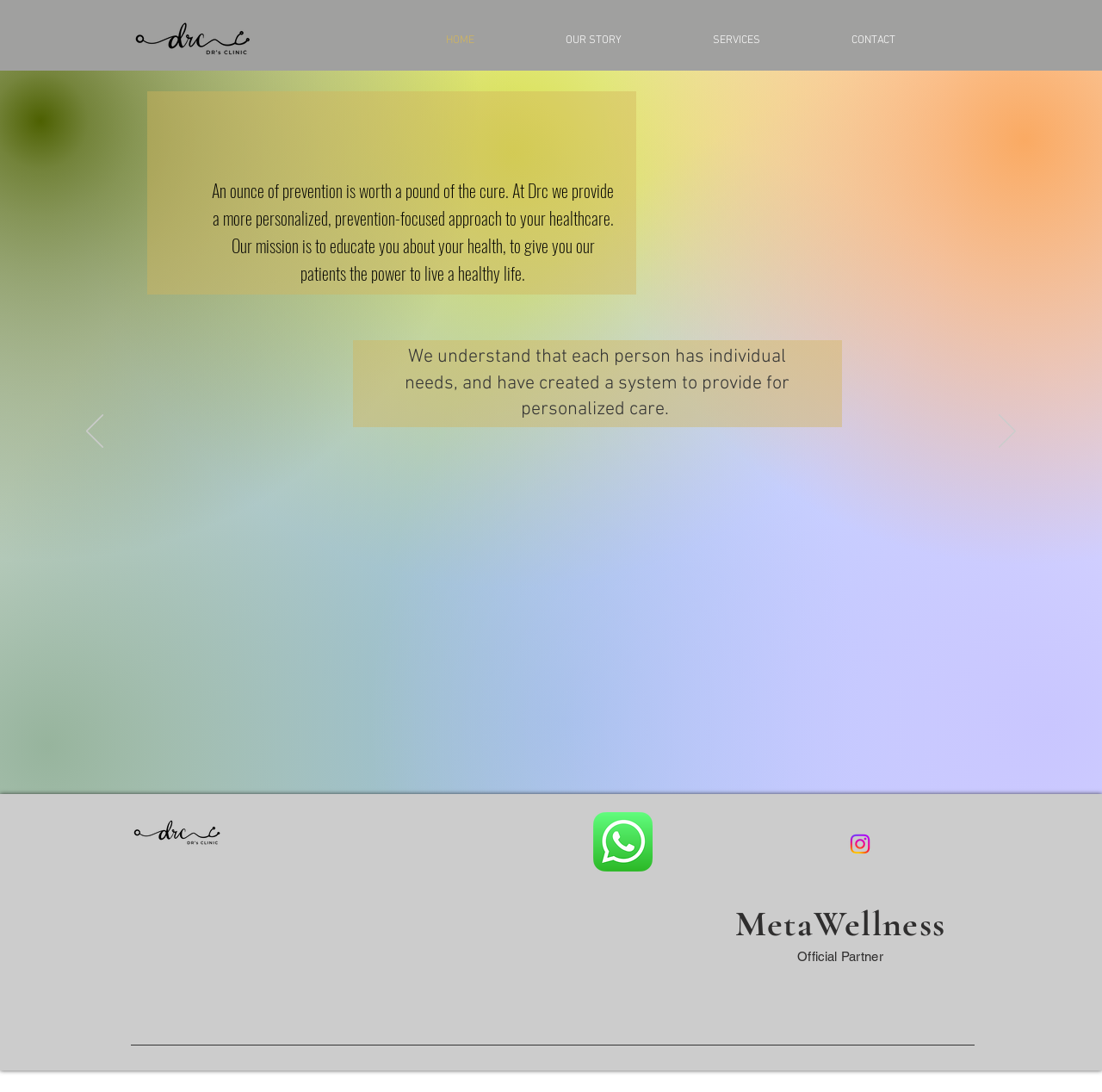Can you identify the bounding box coordinates of the clickable region needed to carry out this instruction: 'Open the search'? The coordinates should be four float numbers within the range of 0 to 1, stated as [left, top, right, bottom].

None